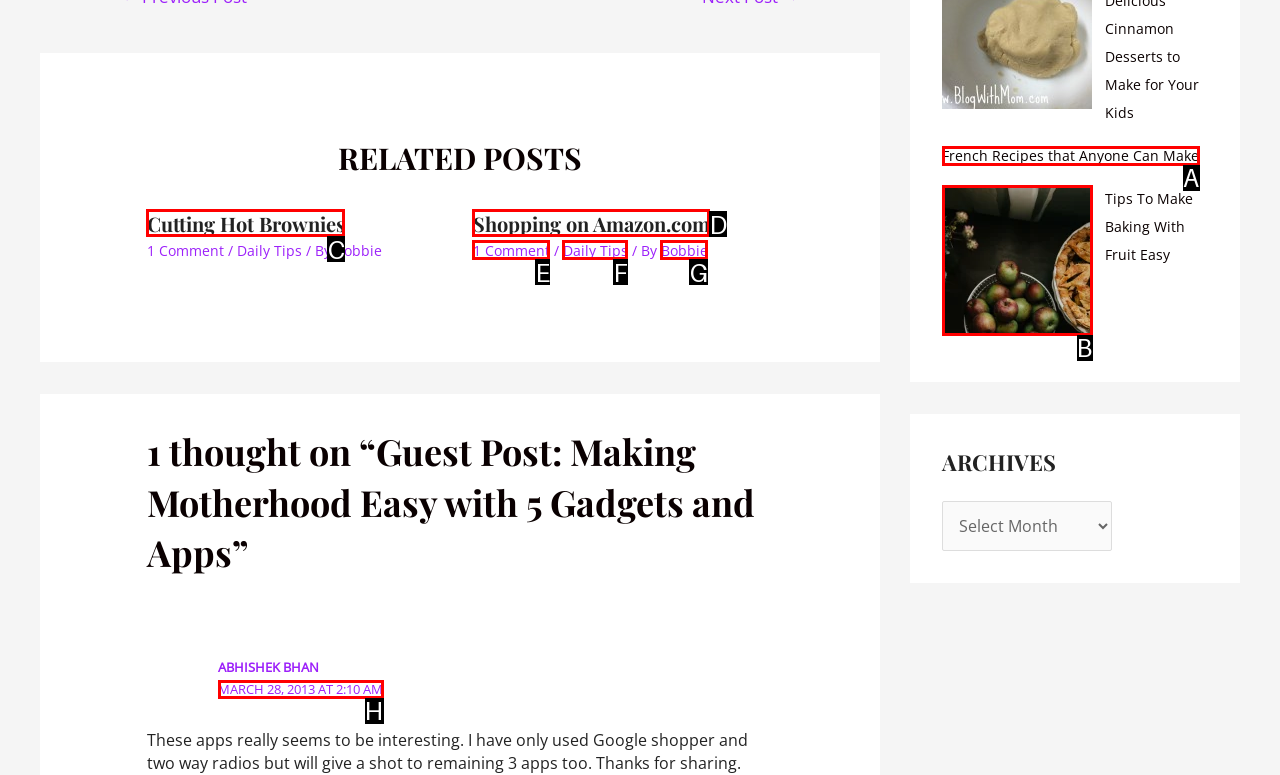Identify the letter of the option that should be selected to accomplish the following task: Explore 'French Recipes that Anyone Can Make'. Provide the letter directly.

A